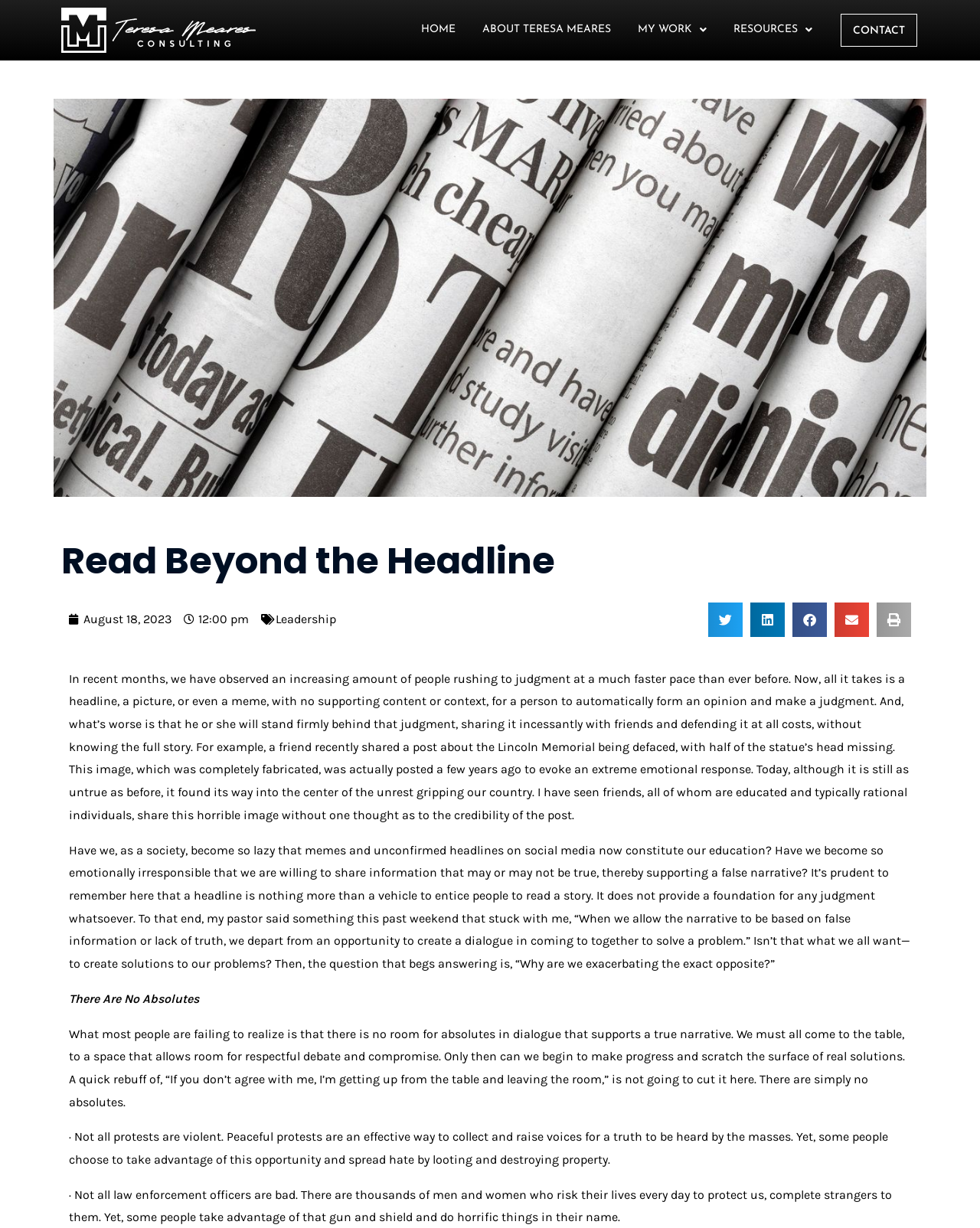Please identify the bounding box coordinates of the region to click in order to complete the task: "Click on the Share on twitter button". The coordinates must be four float numbers between 0 and 1, specified as [left, top, right, bottom].

[0.723, 0.49, 0.758, 0.518]